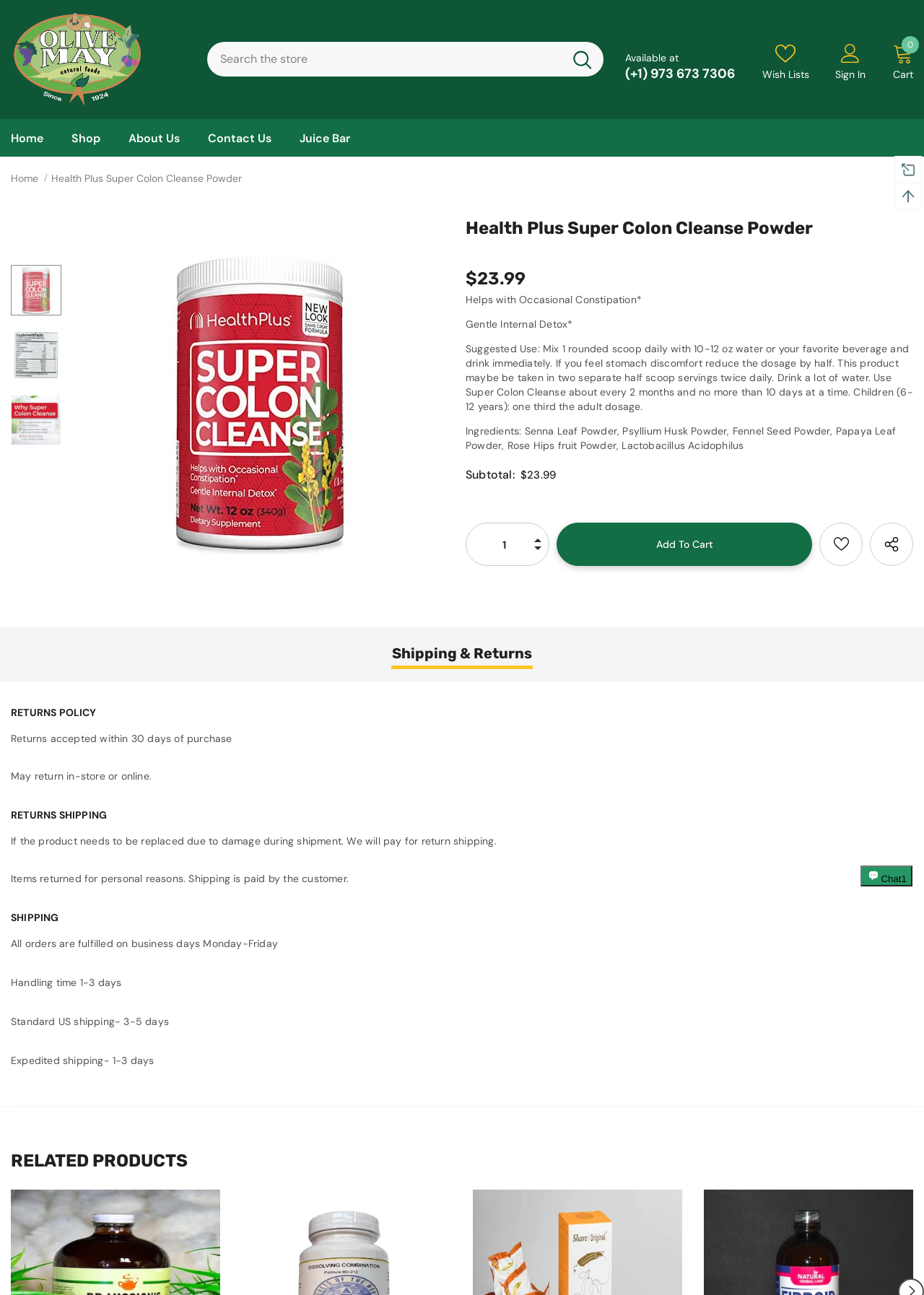What is the return policy?
Deliver a detailed and extensive answer to the question.

I found the answer by looking at the heading 'RETURNS POLICY' and the StaticText 'Returns accepted within 30 days of purchase' on the webpage, which provides information about the return policy.